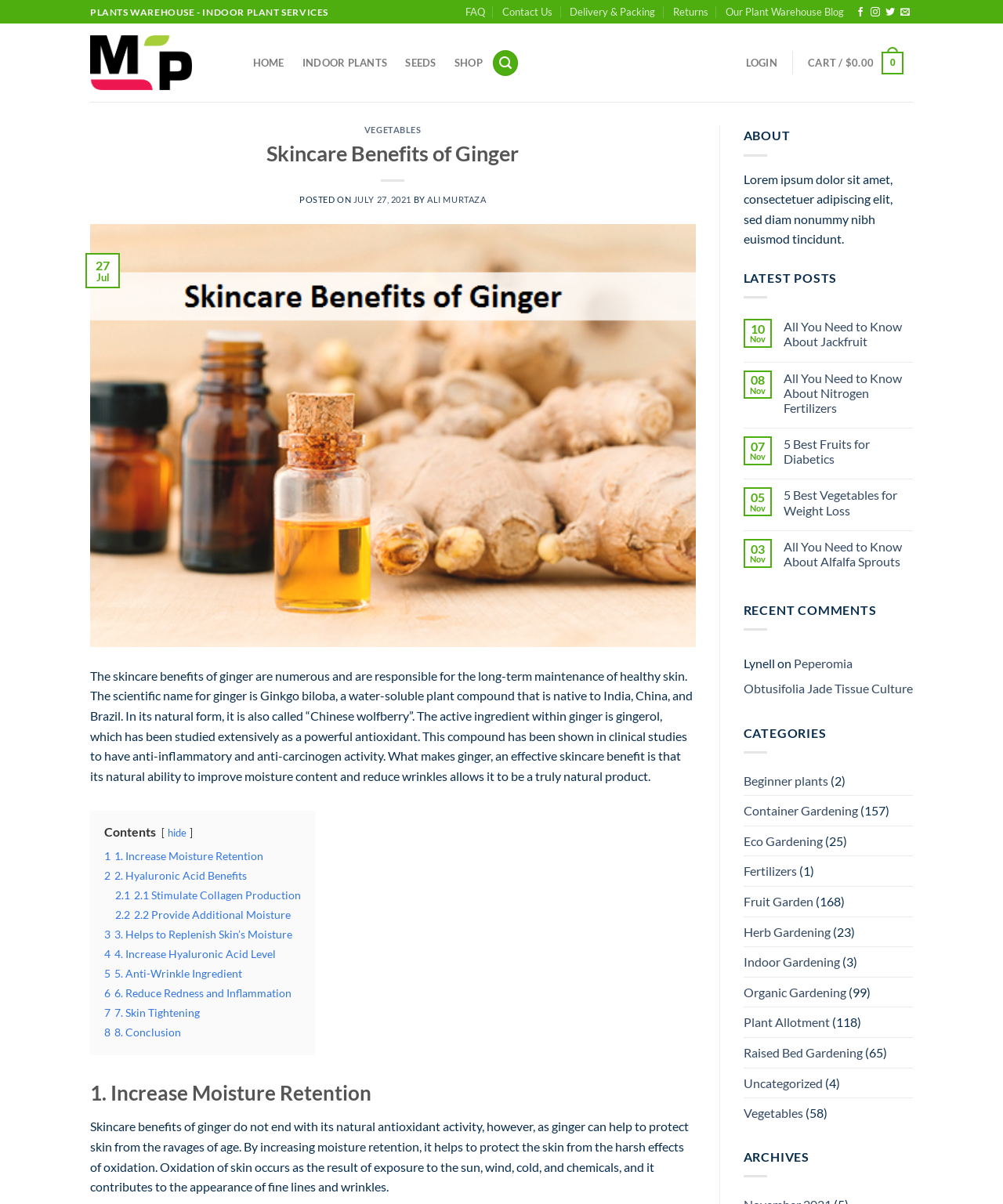Find the bounding box of the web element that fits this description: "8 8. Conclusion".

[0.104, 0.852, 0.18, 0.863]